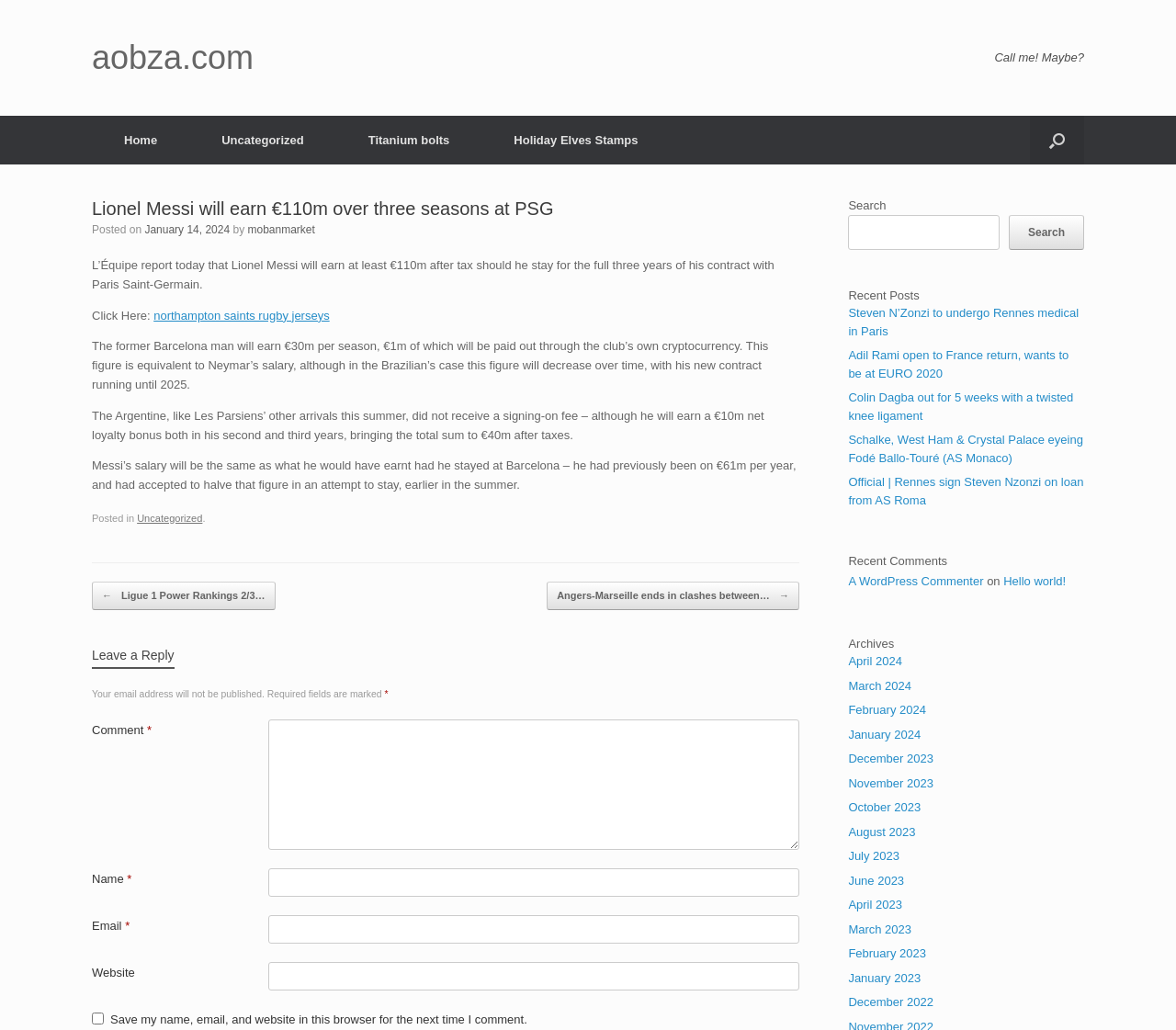What is the date of the article 'Lionel Messi will earn €110m over three seasons at PSG'?
Using the image, provide a detailed and thorough answer to the question.

I looked for the date of the article and found it next to the 'Posted on' text, which is 'January 14, 2024'.